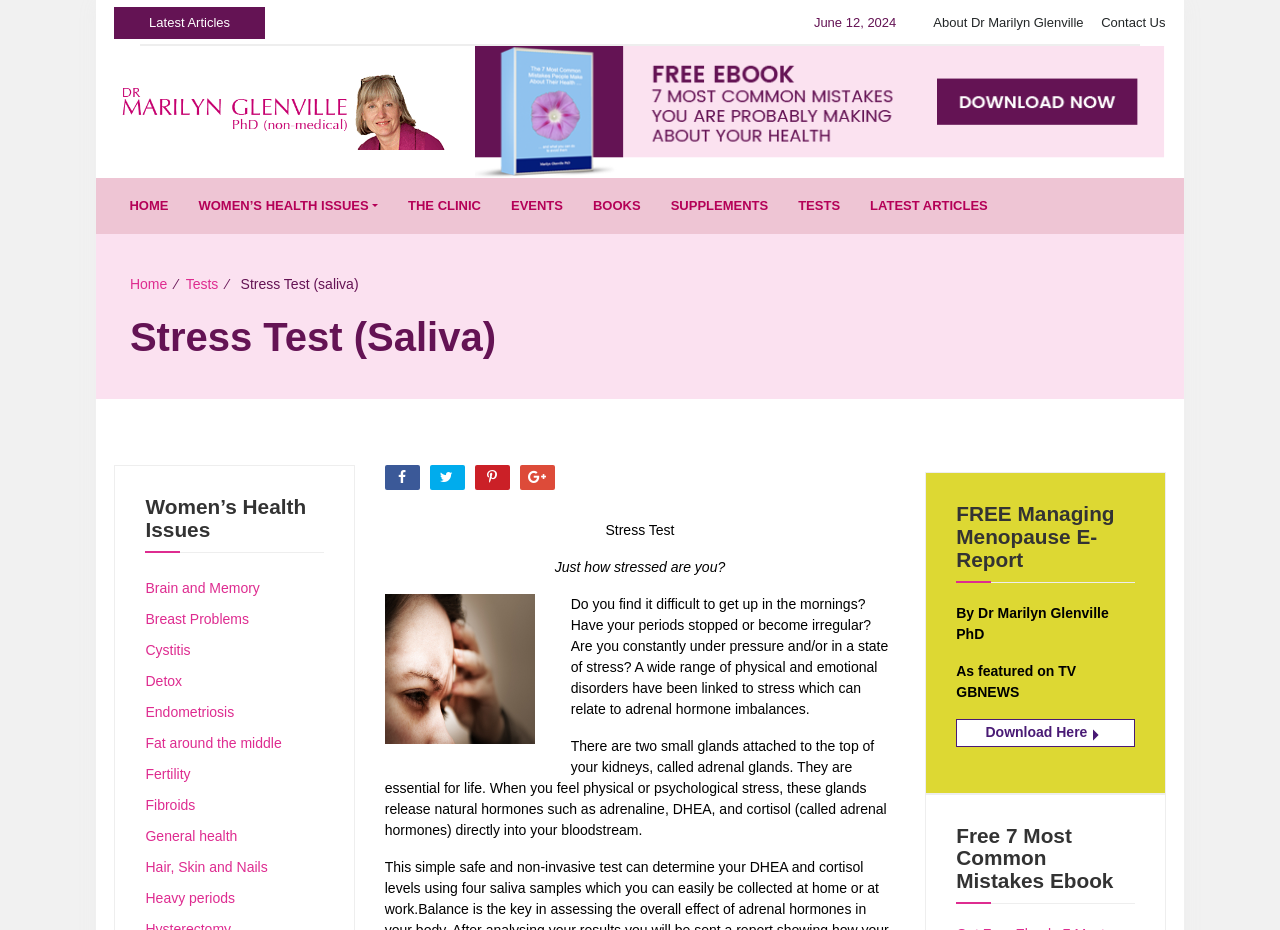Identify the bounding box coordinates of the area that should be clicked in order to complete the given instruction: "Click on the 'Contact Us' link". The bounding box coordinates should be four float numbers between 0 and 1, i.e., [left, top, right, bottom].

[0.855, 0.014, 0.911, 0.035]